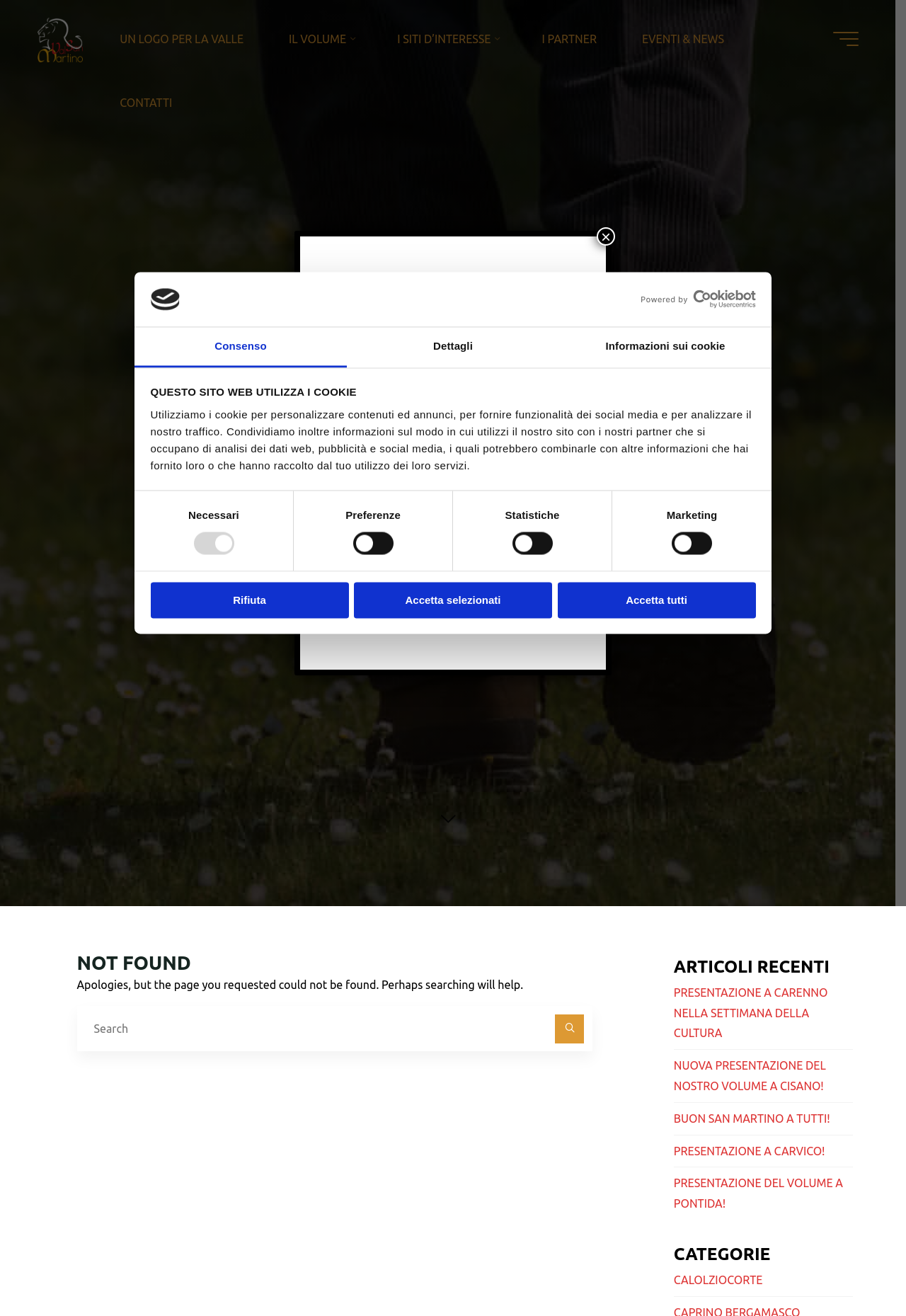Show me the bounding box coordinates of the clickable region to achieve the task as per the instruction: "Open the main menu".

[0.919, 0.024, 0.947, 0.035]